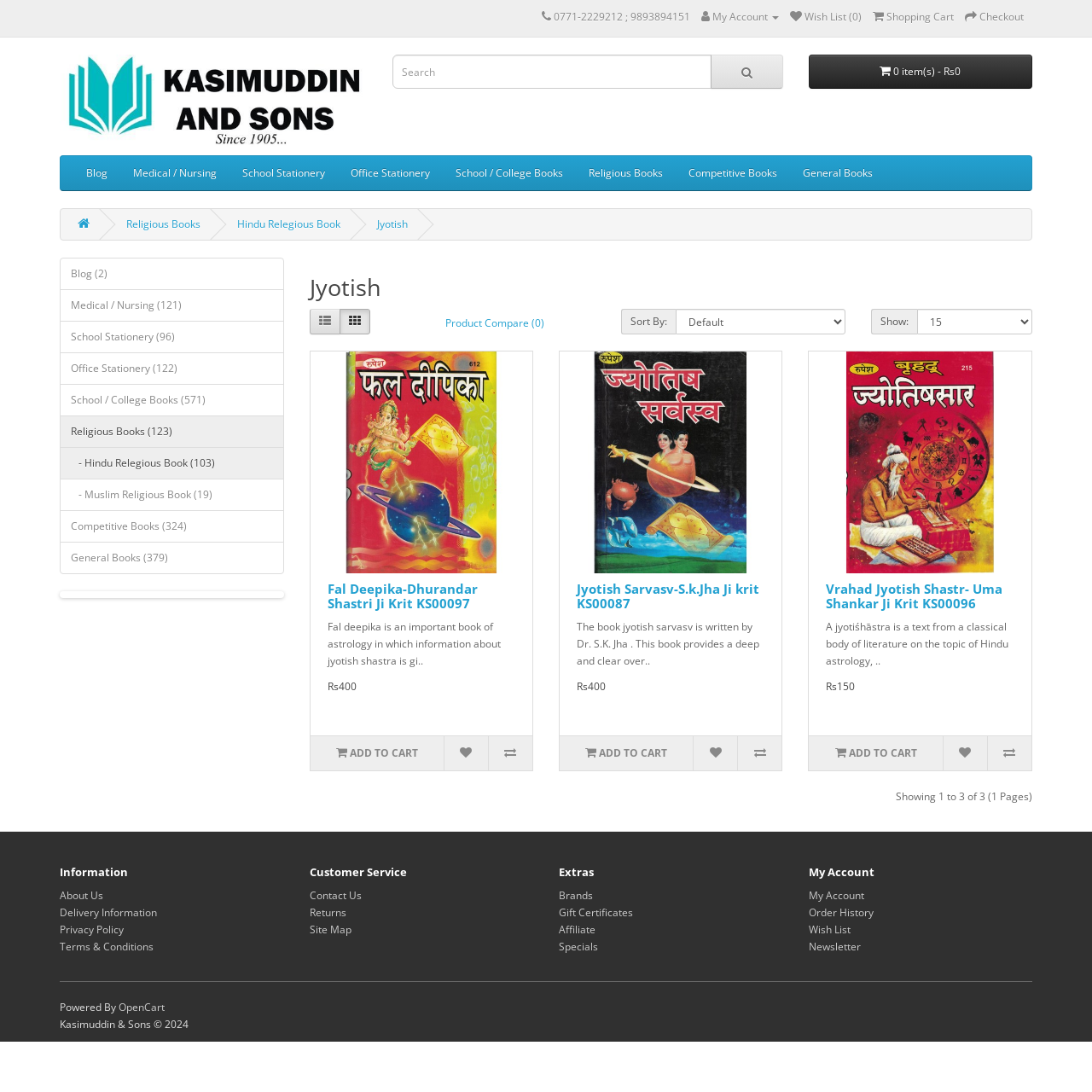Please give a concise answer to this question using a single word or phrase: 
How many items are in the shopping cart?

0